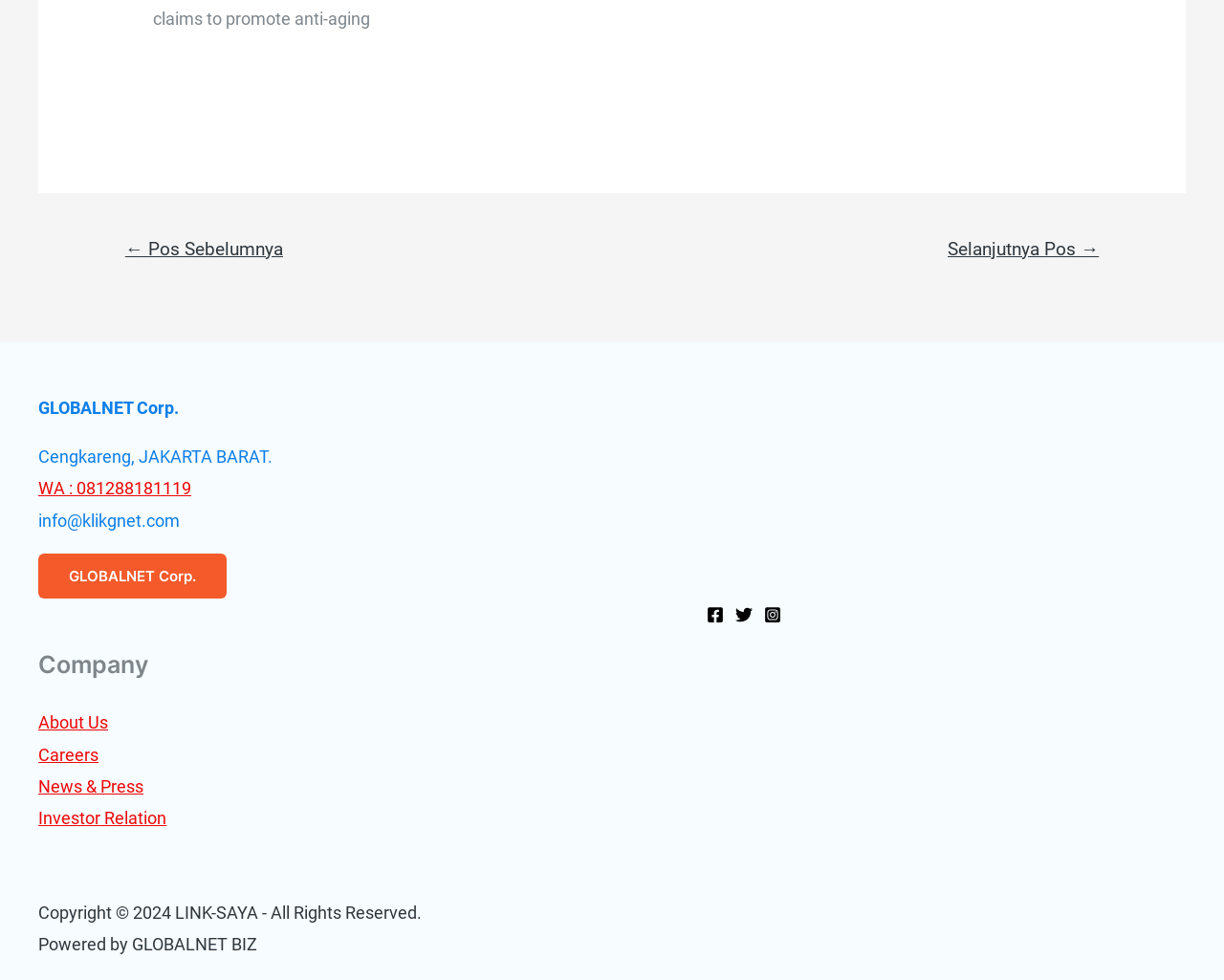Give a concise answer using one word or a phrase to the following question:
How many navigation links are there in the 'Company' section?

4